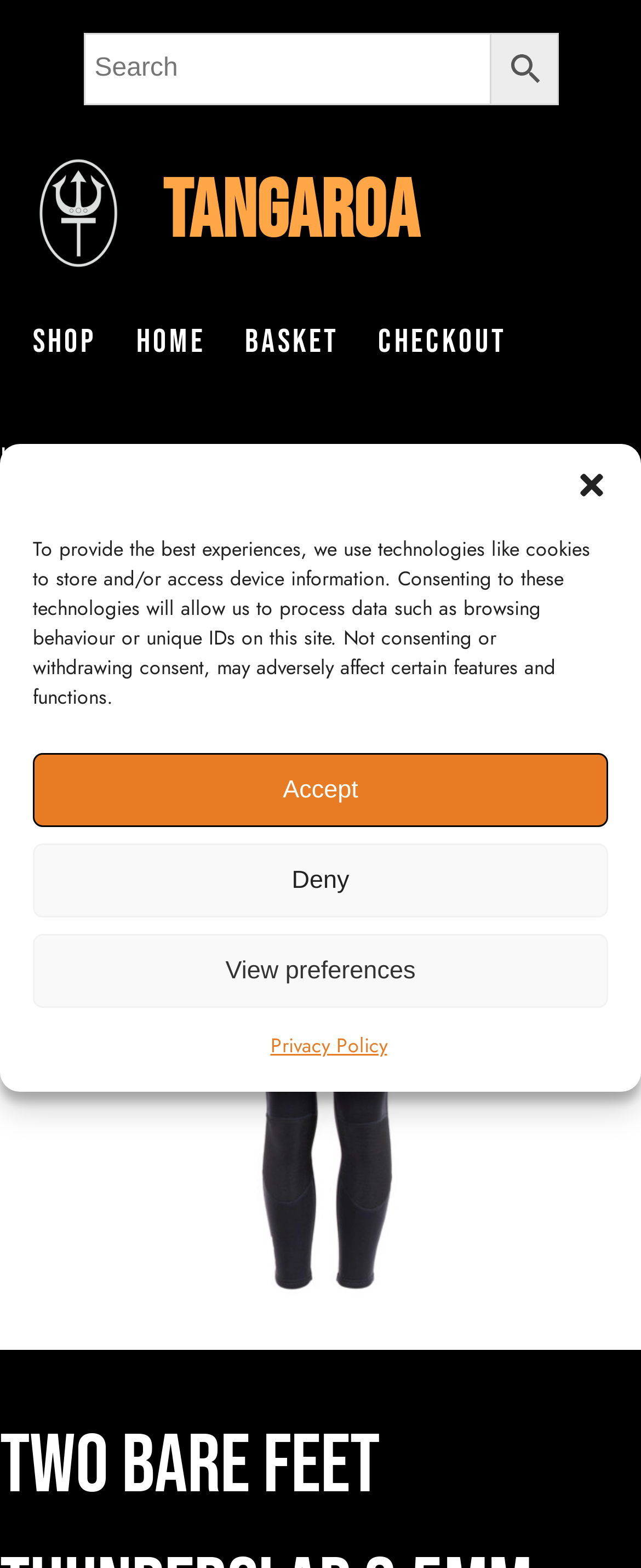Provide the bounding box coordinates for the UI element that is described by this text: "parent_node: Search name="s" placeholder="Search"". The coordinates should be in the form of four float numbers between 0 and 1: [left, top, right, bottom].

[0.129, 0.021, 0.765, 0.067]